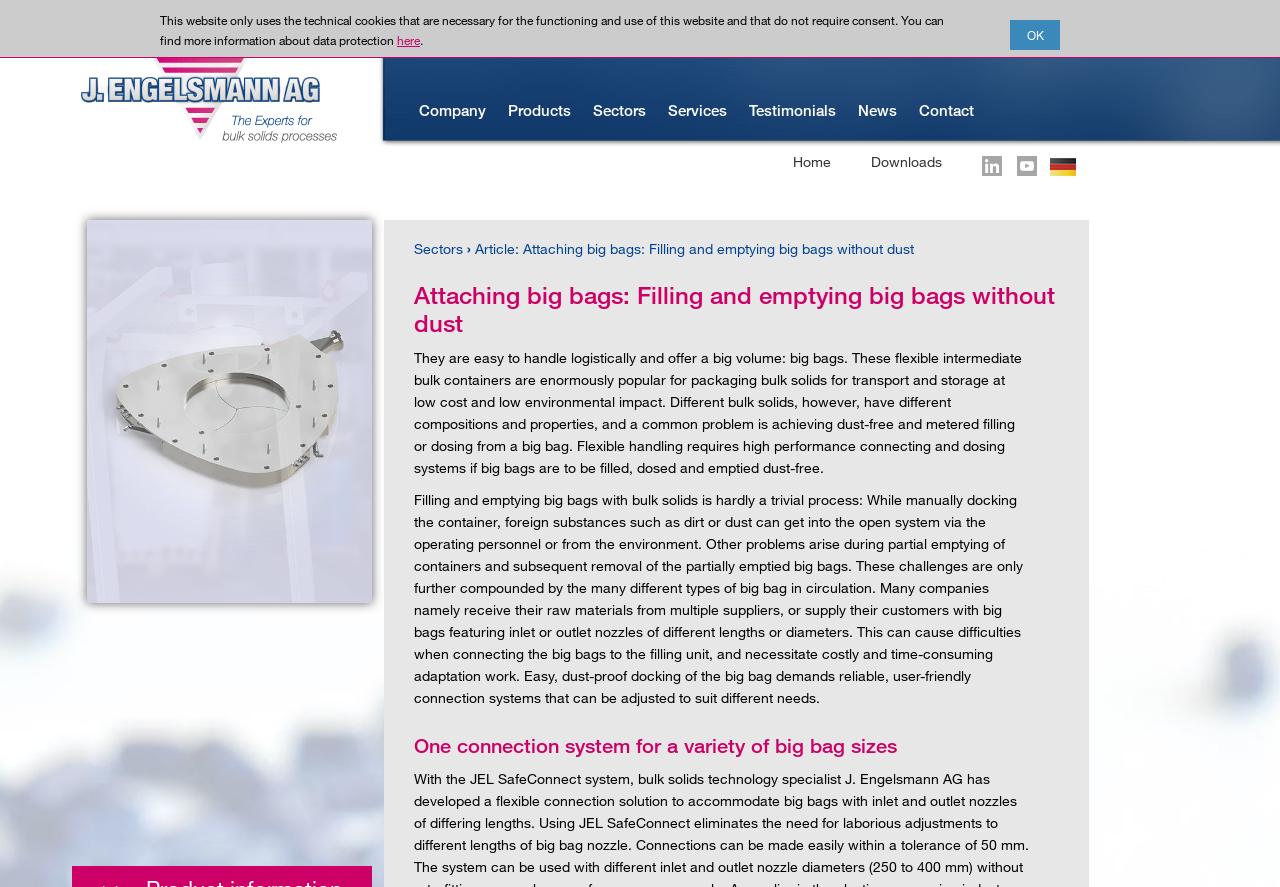What is the challenge in filling and emptying big bags?
Using the visual information from the image, give a one-word or short-phrase answer.

Dust and foreign substances